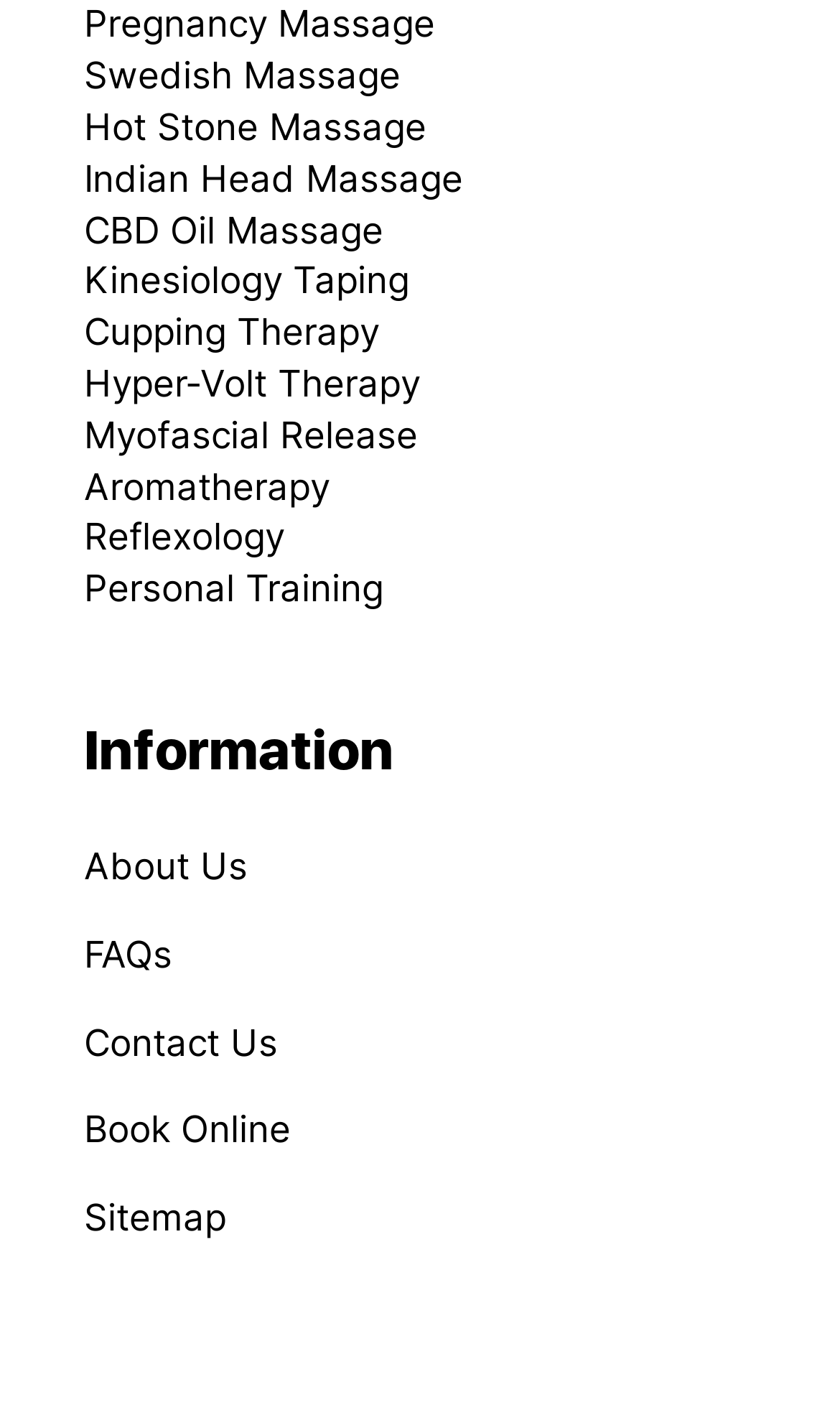Highlight the bounding box coordinates of the region I should click on to meet the following instruction: "Book a massage online".

[0.1, 0.779, 0.346, 0.809]